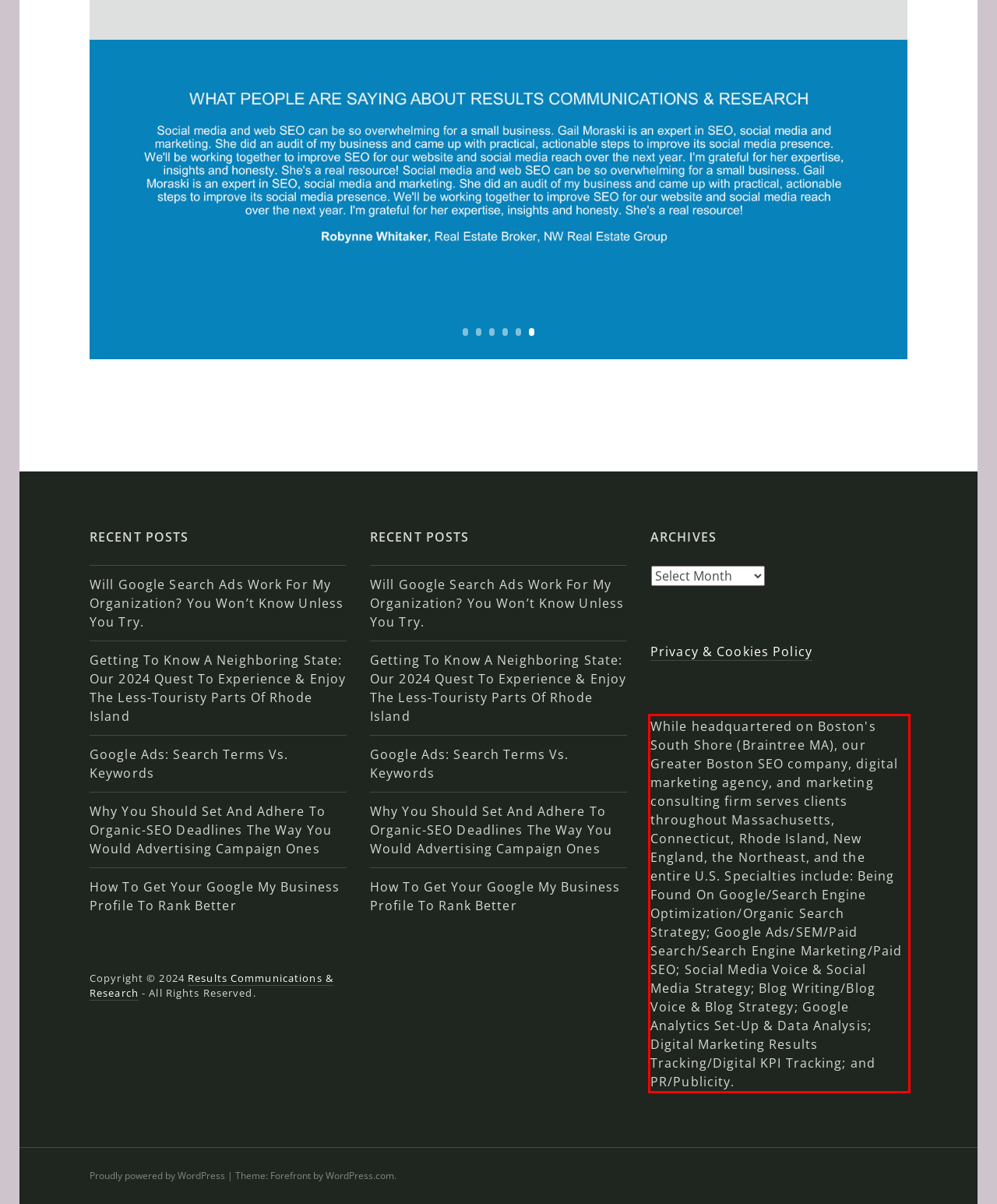Examine the webpage screenshot and use OCR to obtain the text inside the red bounding box.

While headquartered on Boston's South Shore (Braintree MA), our Greater Boston SEO company, digital marketing agency, and marketing consulting firm serves clients throughout Massachusetts, Connecticut, Rhode Island, New England, the Northeast, and the entire U.S. Specialties include: Being Found On Google/Search Engine Optimization/Organic Search Strategy; Google Ads/SEM/Paid Search/Search Engine Marketing/Paid SEO; Social Media Voice & Social Media Strategy; Blog Writing/Blog Voice & Blog Strategy; Google Analytics Set-Up & Data Analysis; Digital Marketing Results Tracking/Digital KPI Tracking; and PR/Publicity.